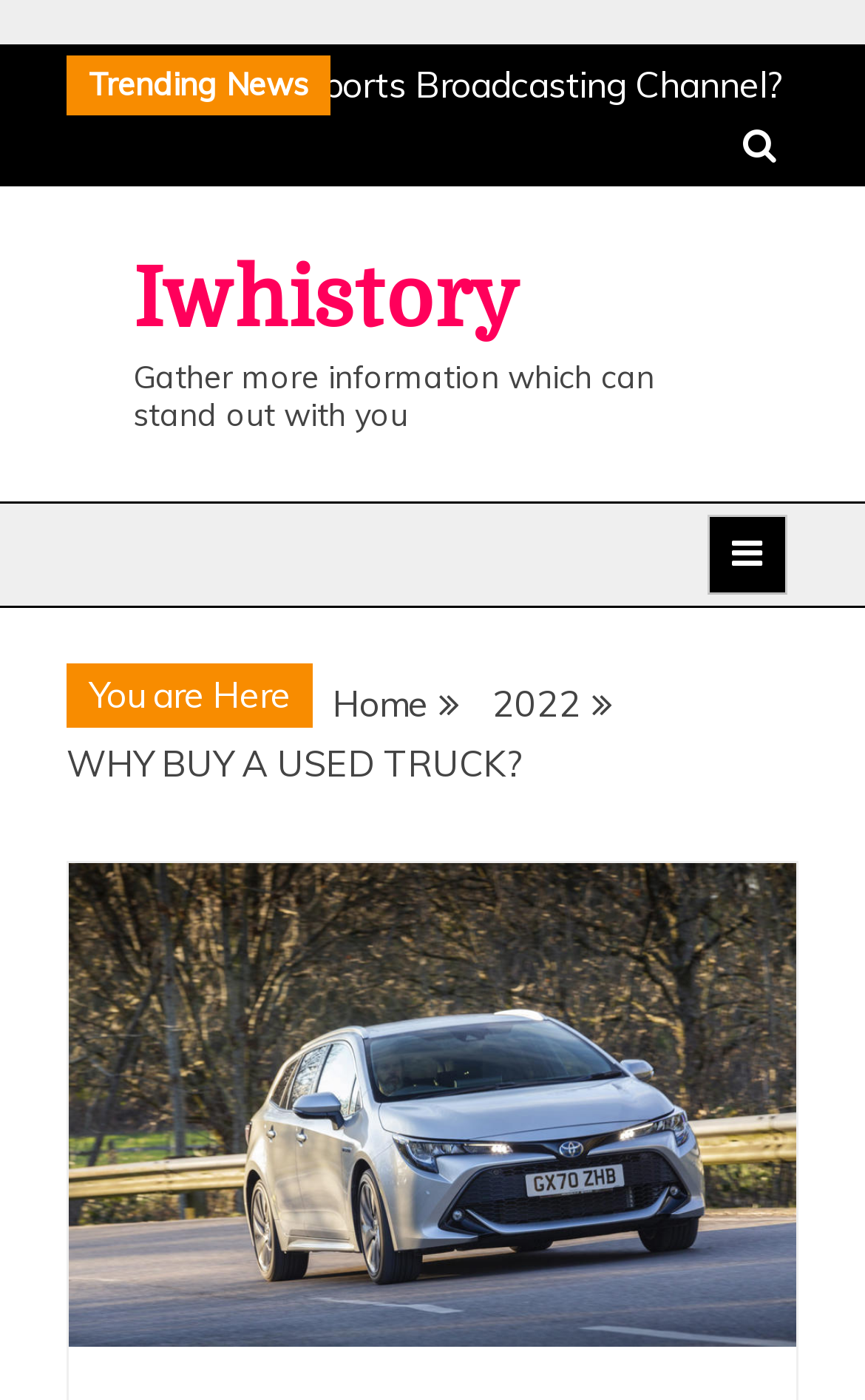What is the purpose of the button at the top right corner?
Answer the question with a single word or phrase derived from the image.

Primary menu